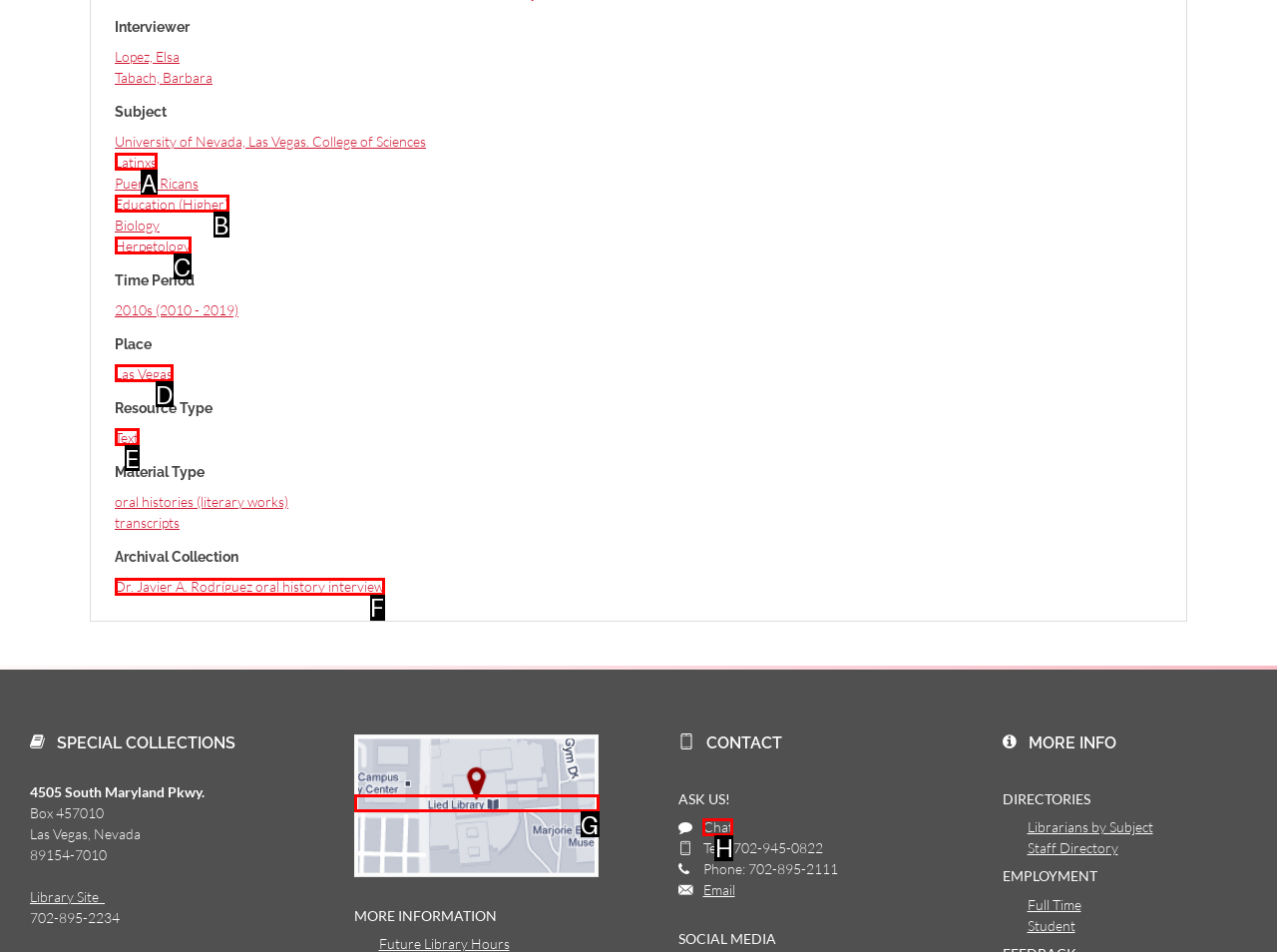For the task: View the 'Dr. Javier A. Rodríguez oral history interview' archival collection, identify the HTML element to click.
Provide the letter corresponding to the right choice from the given options.

F